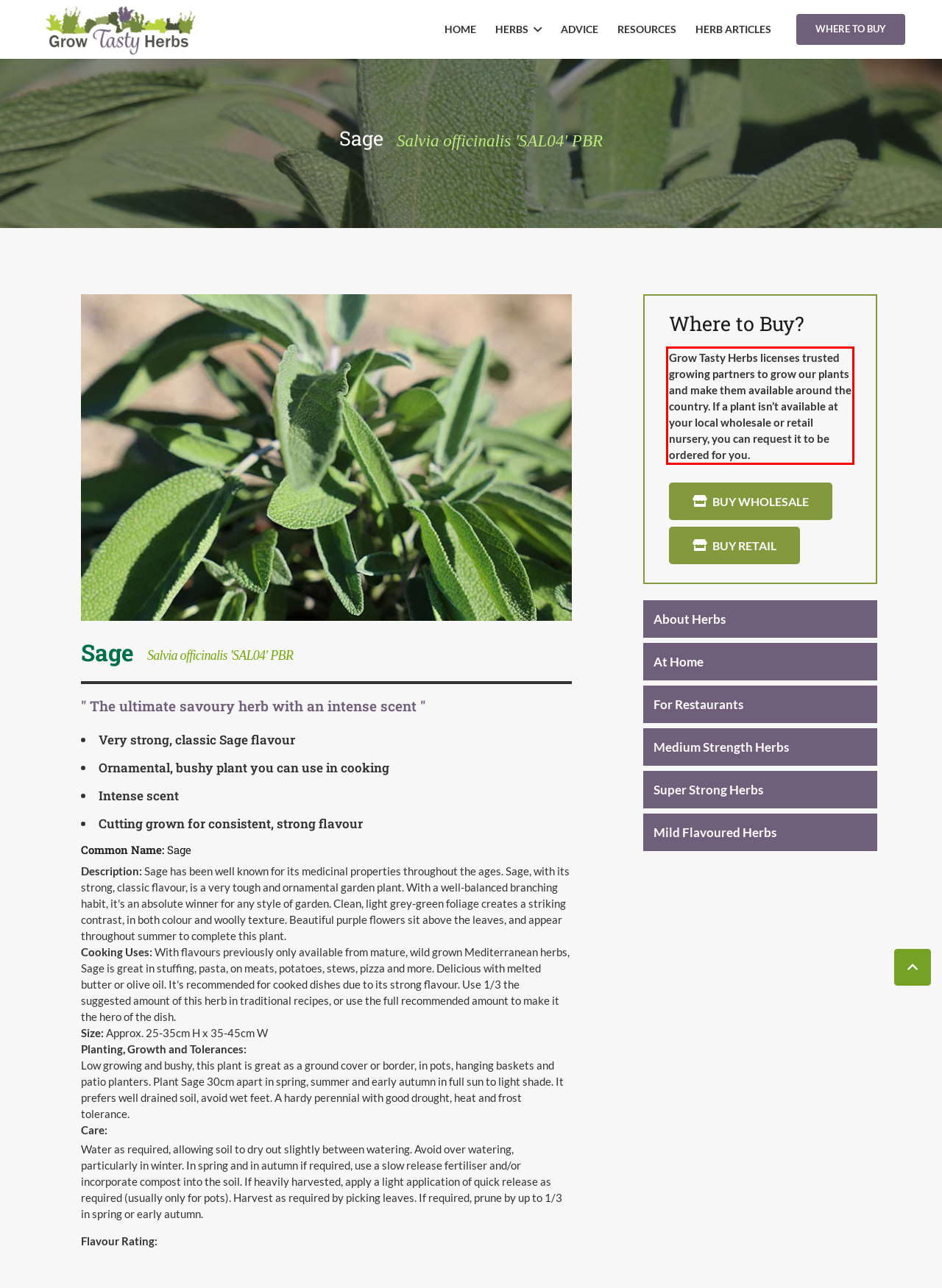Please analyze the screenshot of a webpage and extract the text content within the red bounding box using OCR.

Grow Tasty Herbs licenses trusted growing partners to grow our plants and make them available around the country. If a plant isn’t available at your local wholesale or retail nursery, you can request it to be ordered for you.